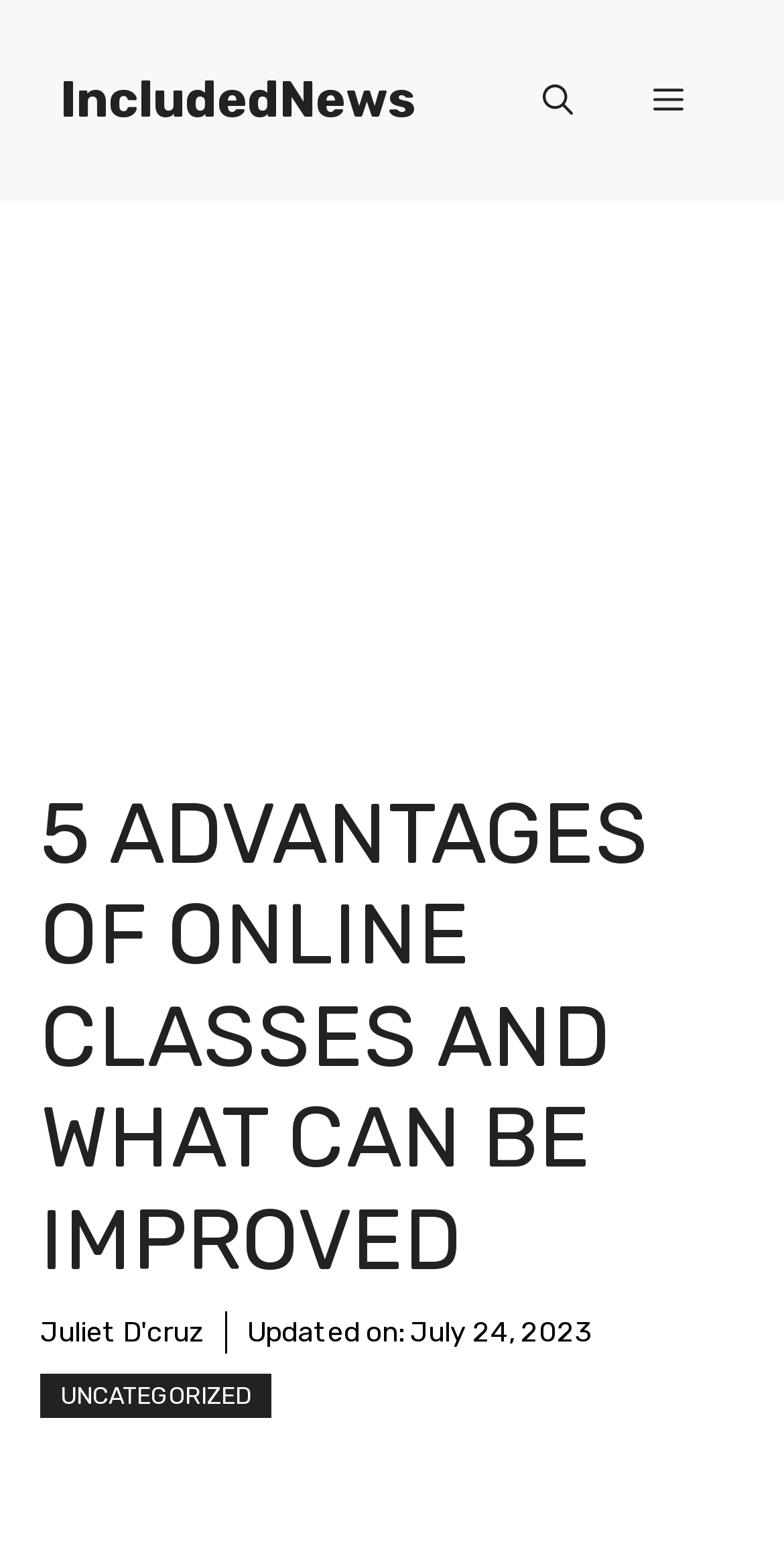Locate the bounding box for the described UI element: "IncludedNews". Ensure the coordinates are four float numbers between 0 and 1, formatted as [left, top, right, bottom].

[0.077, 0.046, 0.531, 0.083]